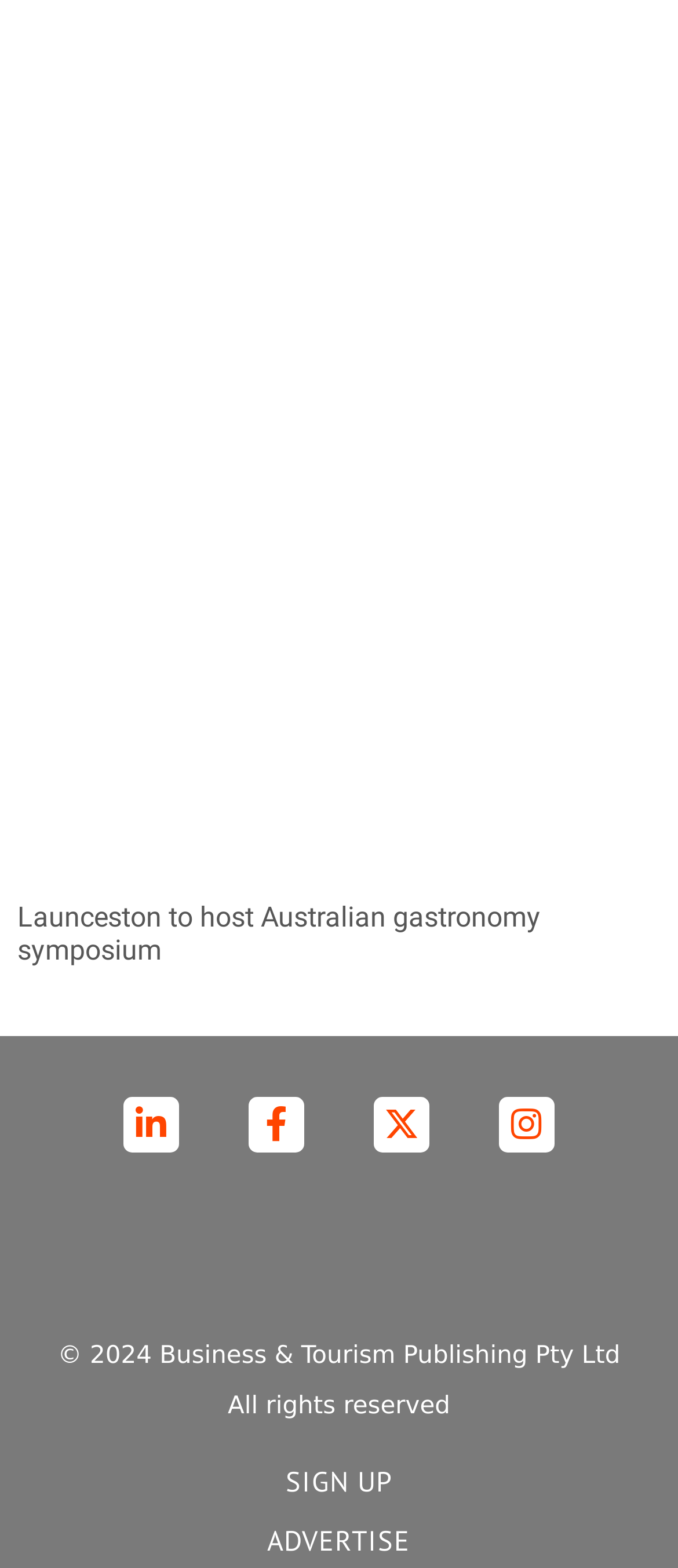Please predict the bounding box coordinates of the element's region where a click is necessary to complete the following instruction: "Sign up for the newsletter". The coordinates should be represented by four float numbers between 0 and 1, i.e., [left, top, right, bottom].

[0.077, 0.931, 0.923, 0.957]